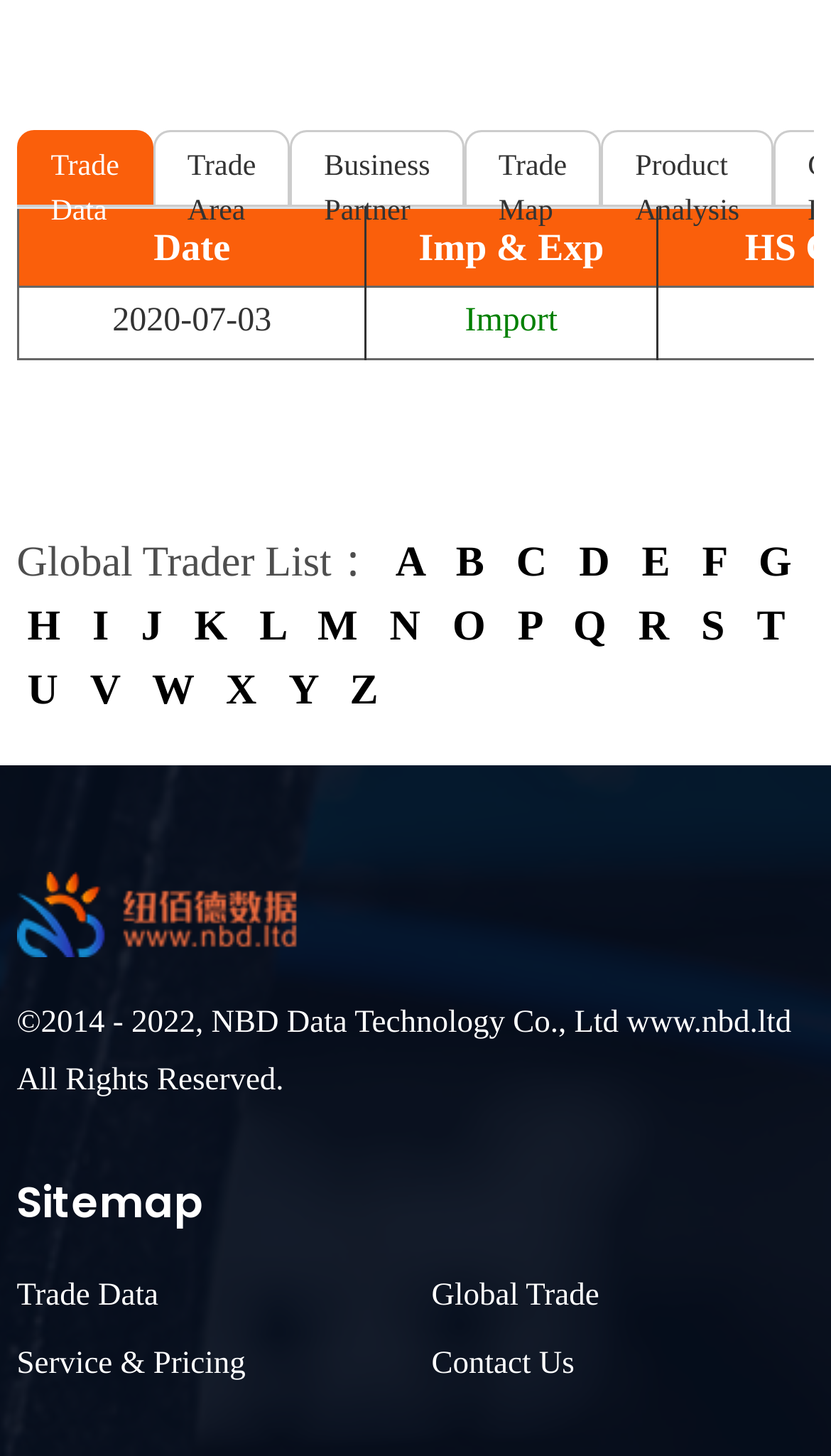Identify the bounding box coordinates of the clickable region to carry out the given instruction: "View Product Analysis".

[0.723, 0.089, 0.931, 0.14]